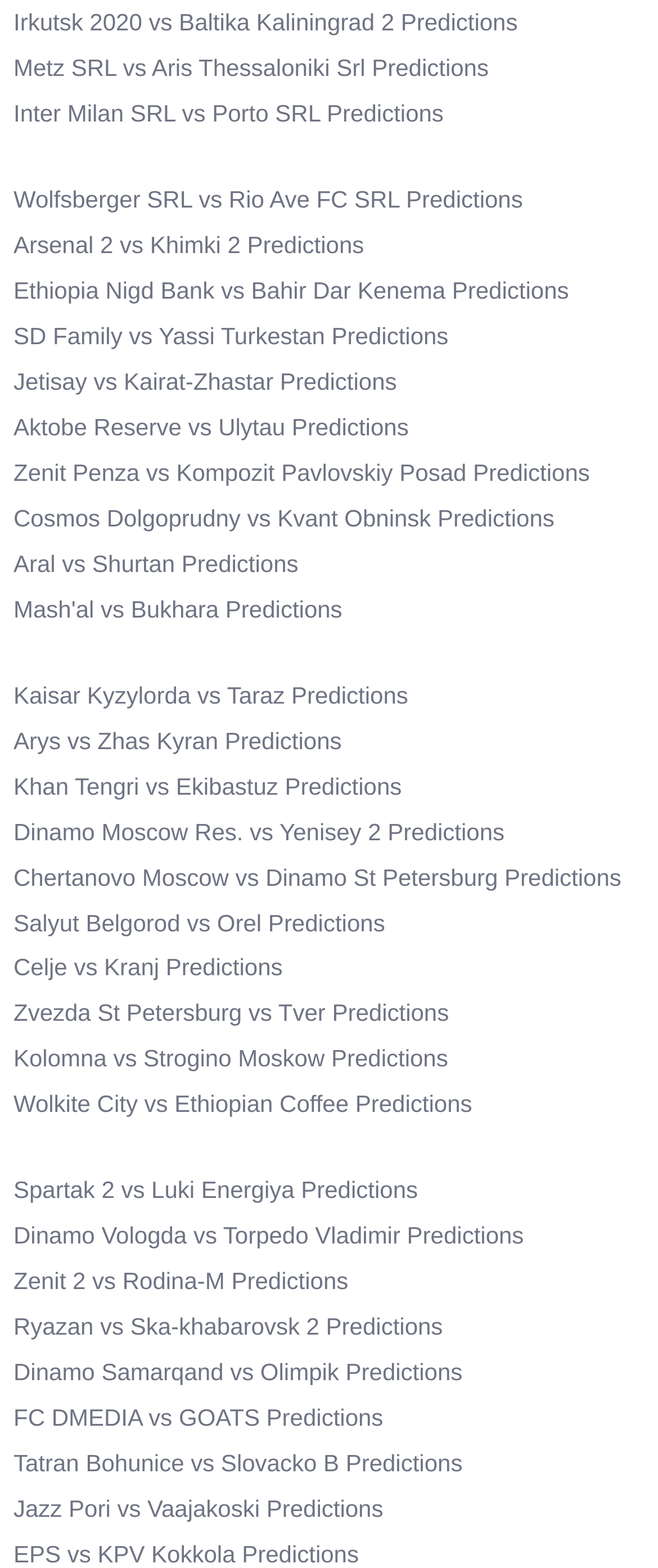Identify the bounding box coordinates for the UI element mentioned here: "aria-label="Search"". Provide the coordinates as four float values between 0 and 1, i.e., [left, top, right, bottom].

None